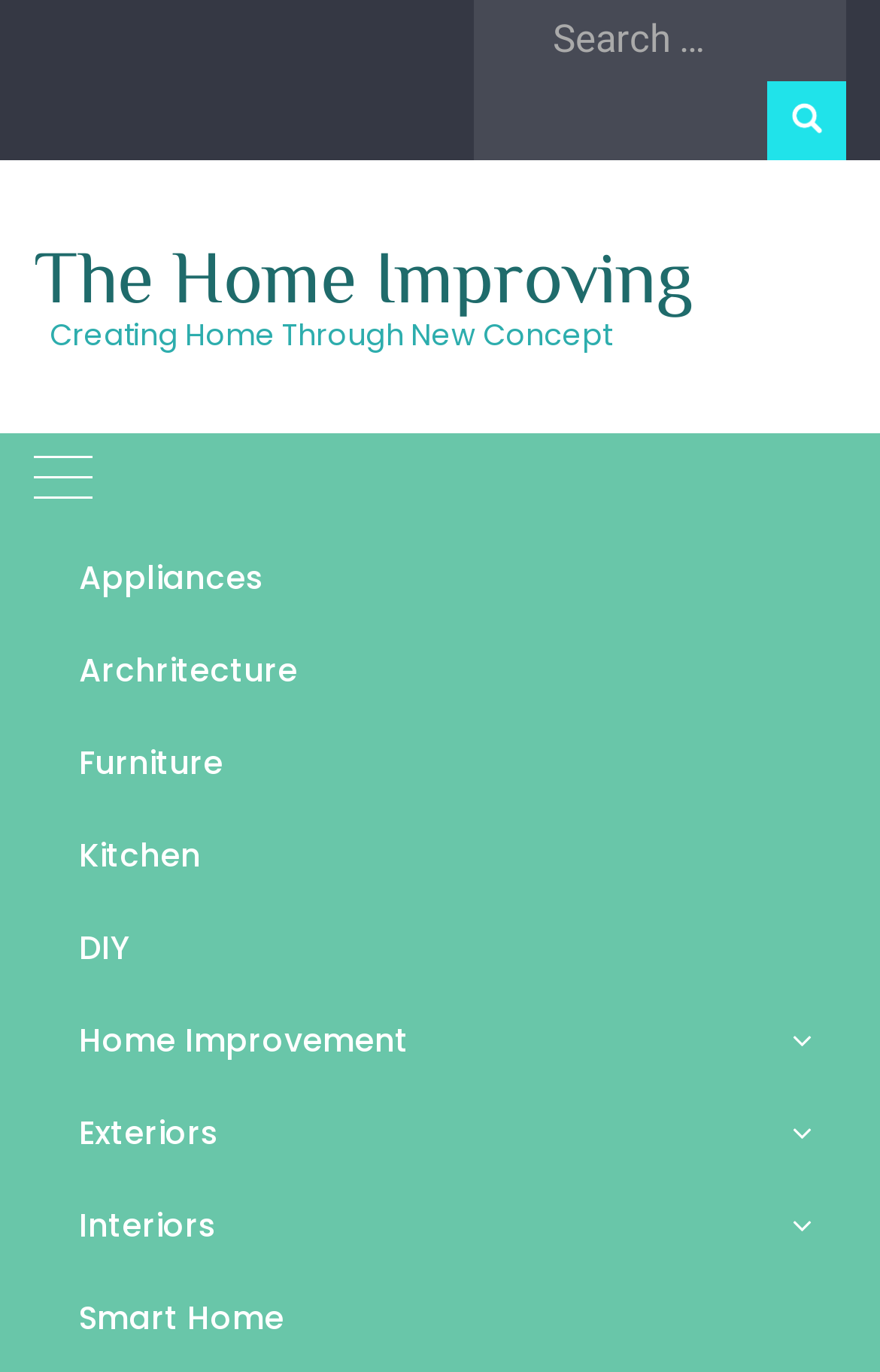Can you determine the main header of this webpage?

How to Prepare for An Interior Design Consultation